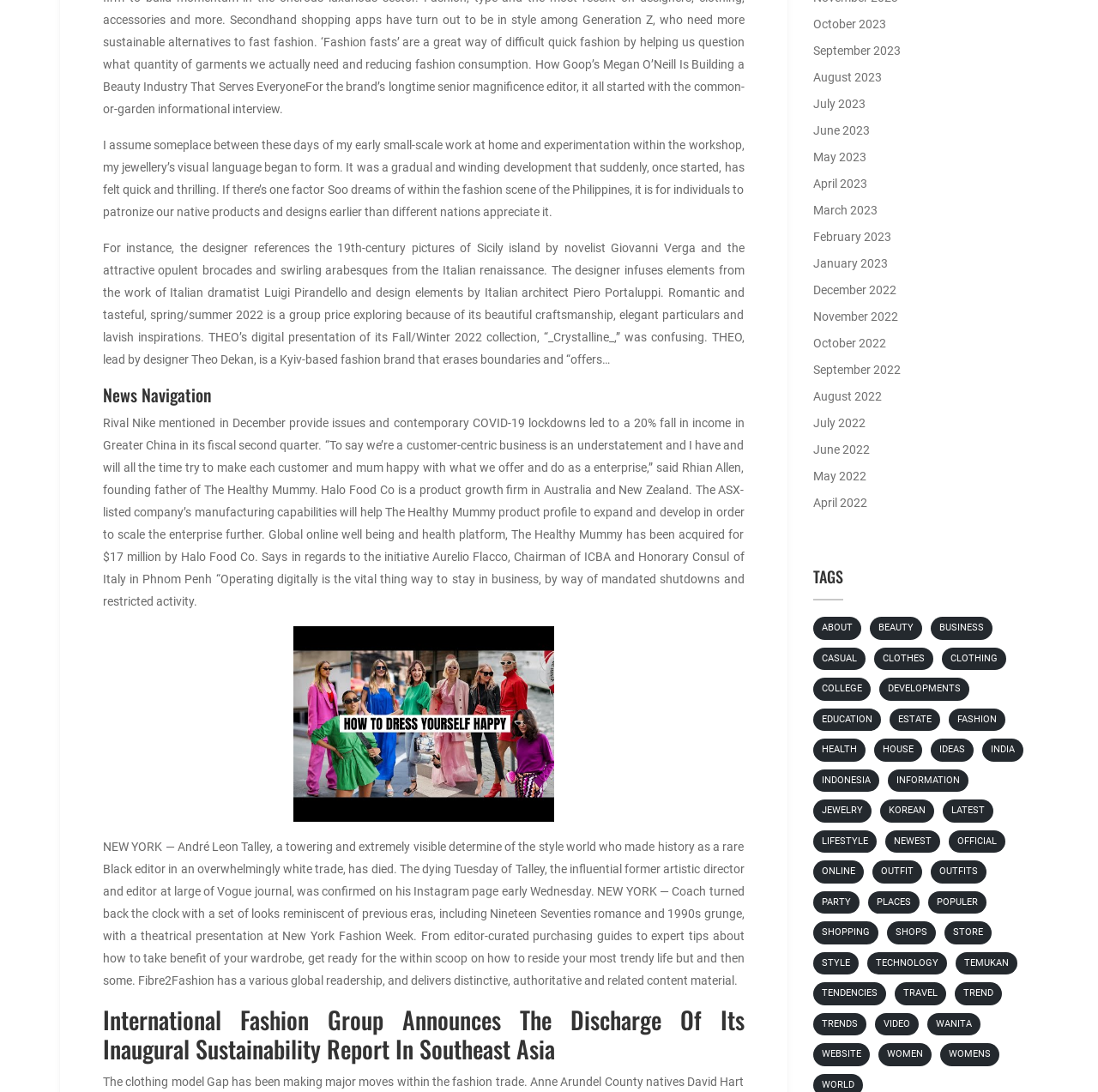Identify the bounding box coordinates for the element you need to click to achieve the following task: "View news about international fashion group". The coordinates must be four float values ranging from 0 to 1, formatted as [left, top, right, bottom].

[0.094, 0.921, 0.678, 0.974]